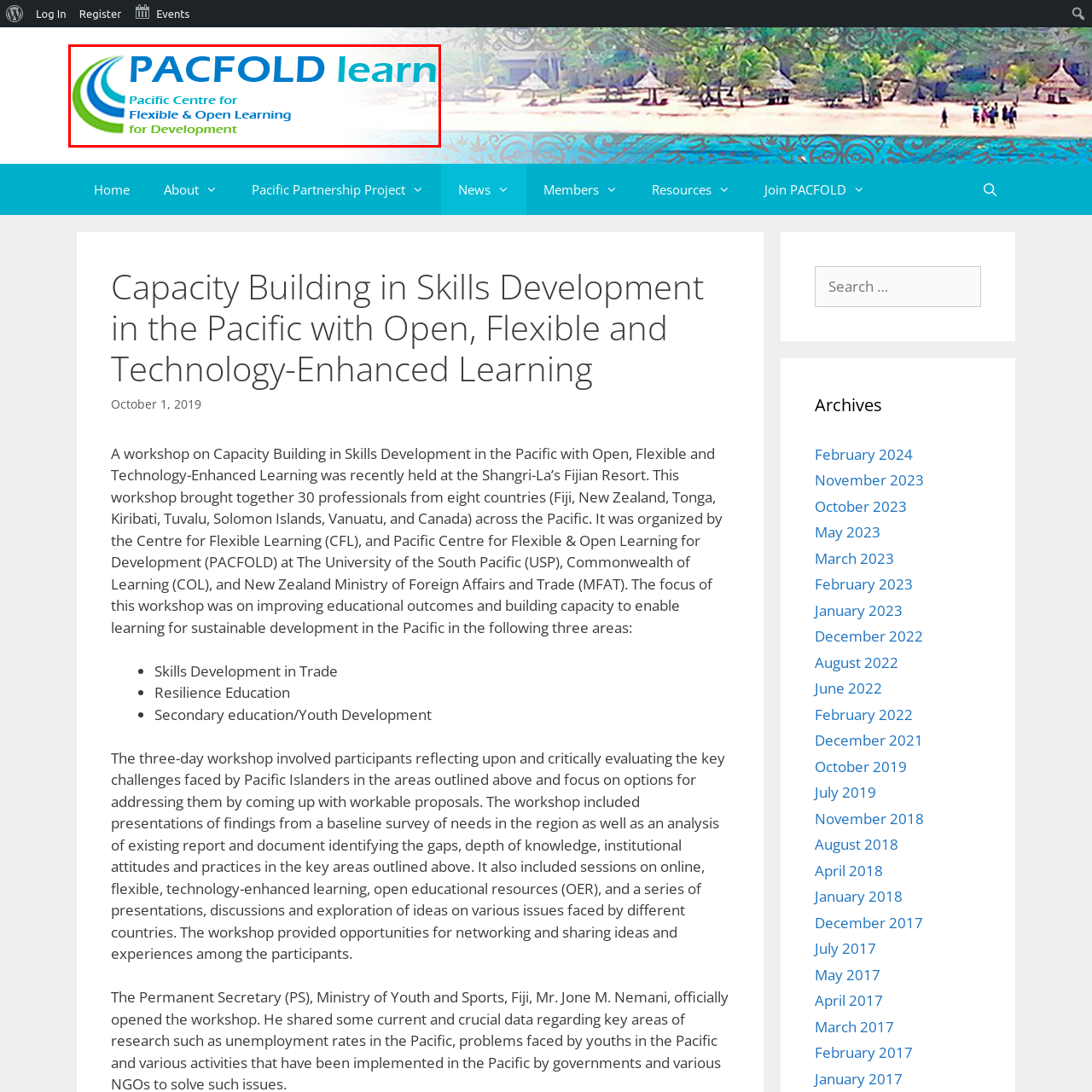Describe in detail the visual content enclosed by the red bounding box.

The image features the logo of "PACFOLD Learn," which represents the Pacific Centre for Flexible & Open Learning for Development. The logo incorporates a dynamic design with a blue and green color scheme, symbolizing growth and connectivity. The text emphasizes the organization's commitment to flexible and open learning for development in the Pacific region. This initiative aims to enhance educational opportunities and skills development across various Pacific nations, contributing to sustainable growth and collaboration in education.